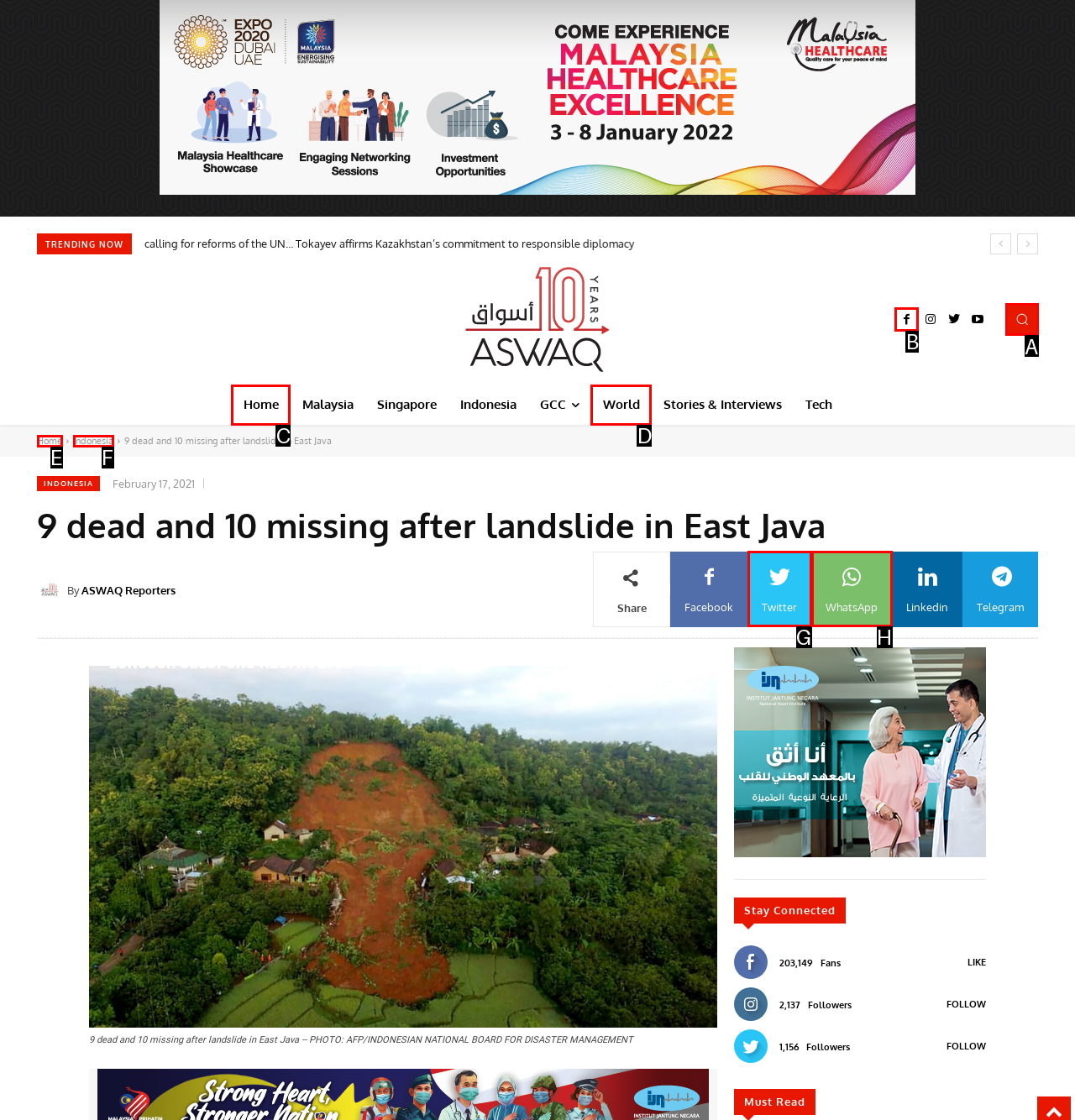Determine which option aligns with the description: World. Provide the letter of the chosen option directly.

D